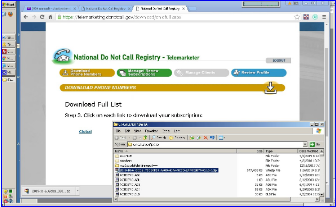Craft a descriptive caption that covers all aspects of the image.

The image depicts a computer screen displaying the "National Do Not Call Registry - Telemarketer" webpage. At the top, the site's logo is visible, alongside navigational buttons including options for managing user profiles. Below this header, a prominent yellow button labeled "Download Full List" indicates an action to retrieve a comprehensive list of numbers from the registry. The message below advises users to click the download link to begin downloading.

In the foreground, a file explorer window is open, showing a collection of files on the user’s computer. This likely includes the recently downloaded list, which the user can access. The arrangement of the browser and file explorer suggests a step-by-step guide for users, reinforcing the task of securing data from the National Do Not Call Registry.